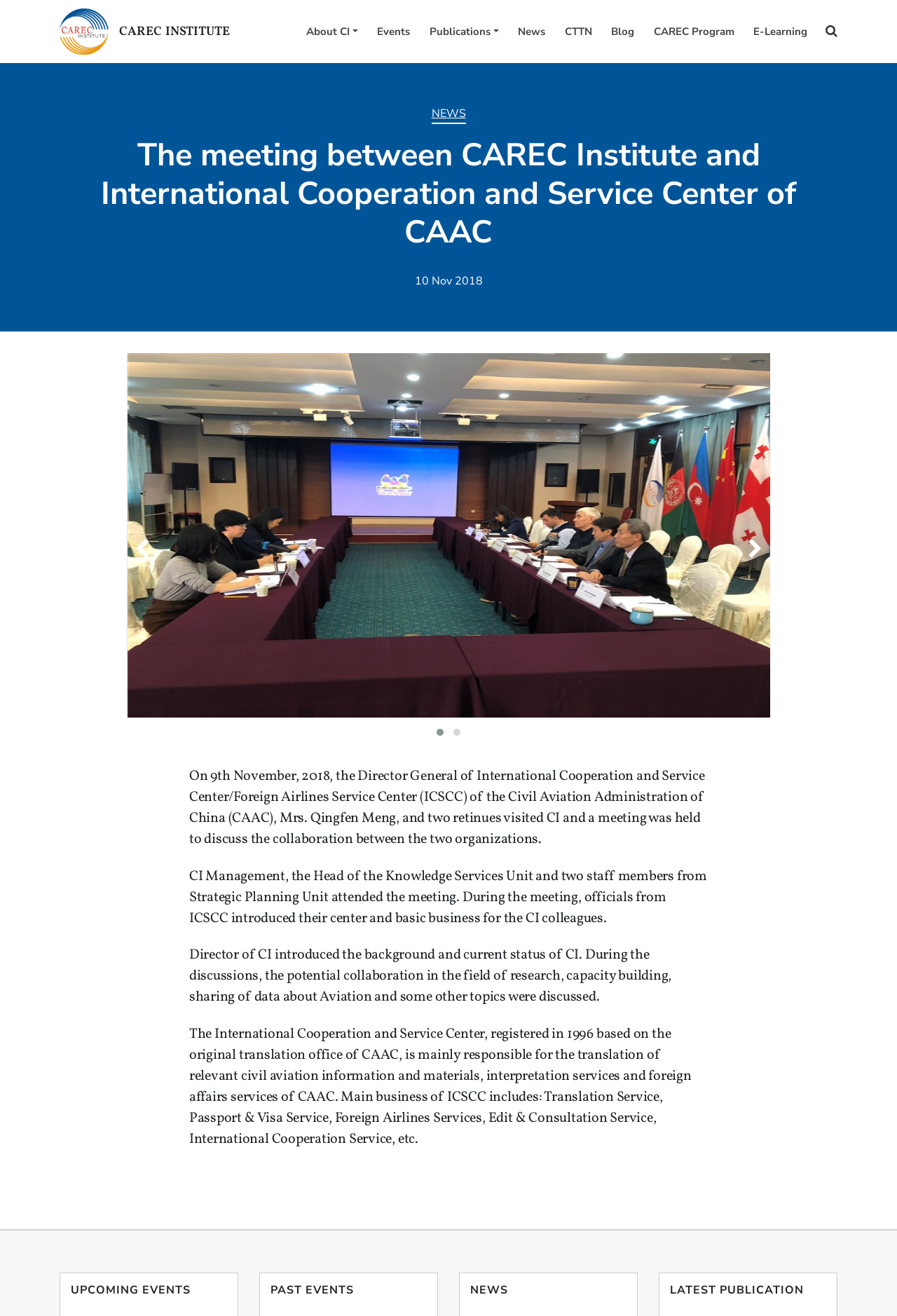What is the date of the meeting?
Please use the image to deliver a detailed and complete answer.

I found the date of the meeting by looking at the article section, where there is a static text element that says '10 Nov 2018'.